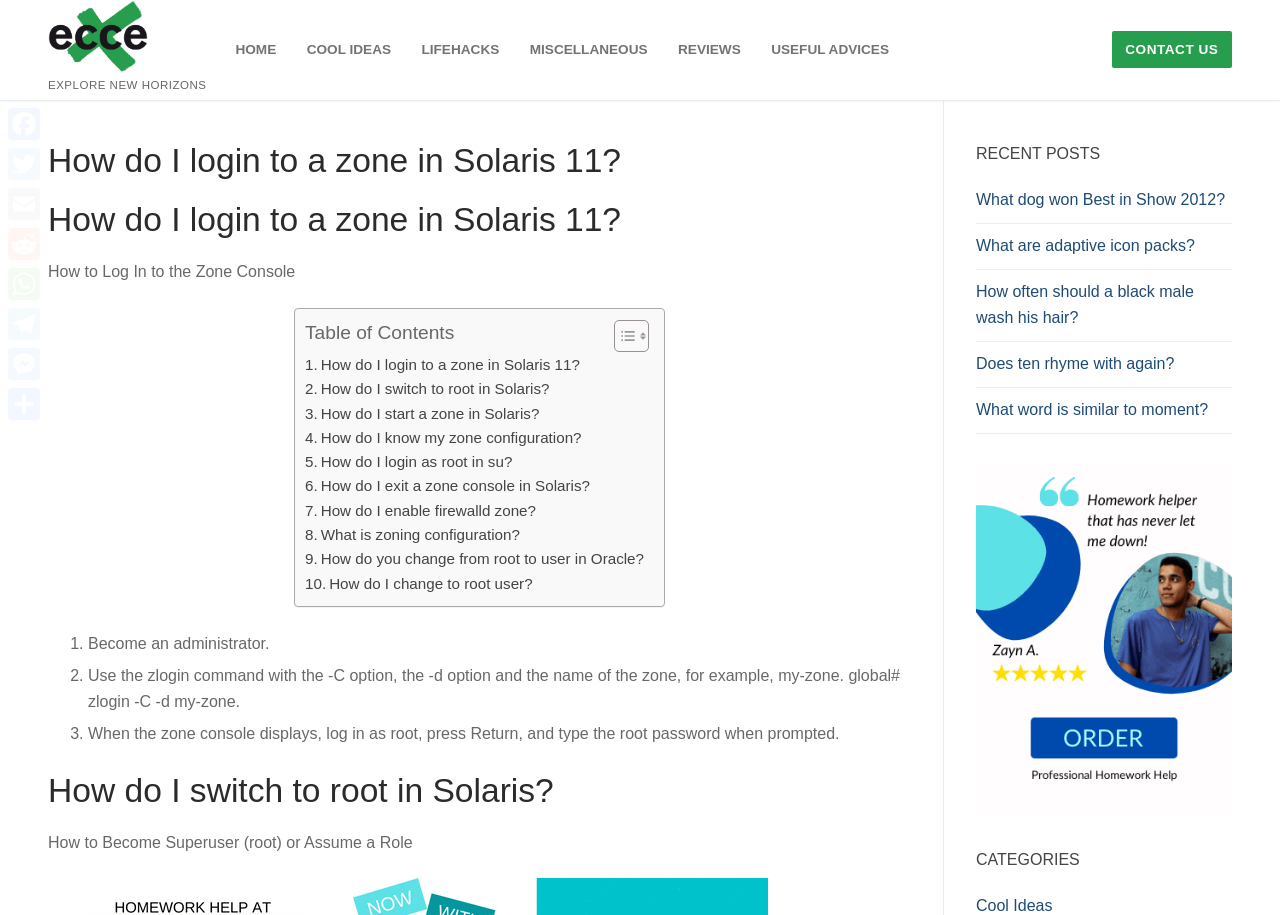Locate the bounding box coordinates of the element that should be clicked to fulfill the instruction: "Click on the 'CONTACT US' link".

[0.869, 0.034, 0.962, 0.074]